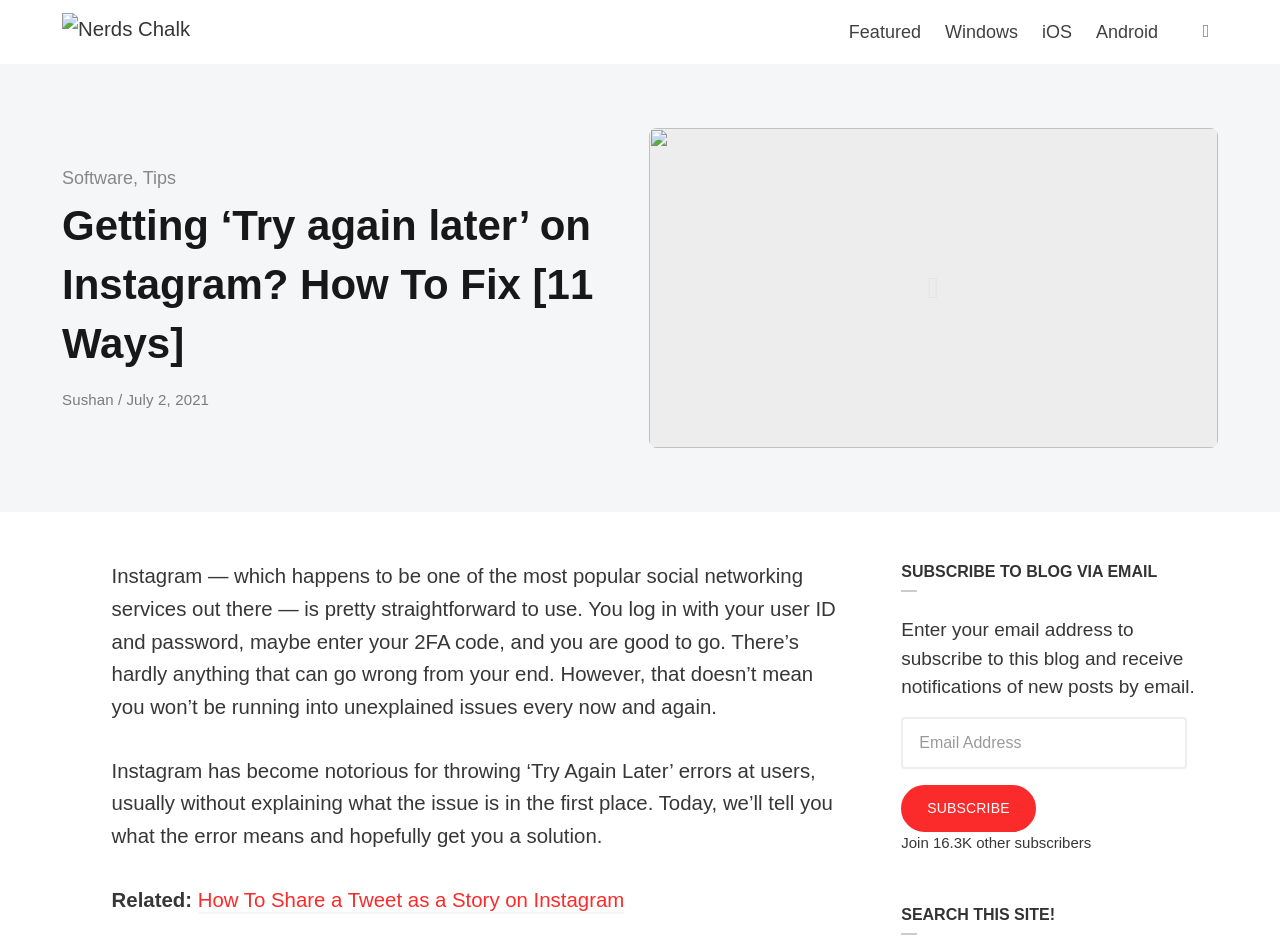Locate the bounding box coordinates of the UI element described by: "Subscribe". Provide the coordinates as four float numbers between 0 and 1, formatted as [left, top, right, bottom].

[0.704, 0.838, 0.809, 0.889]